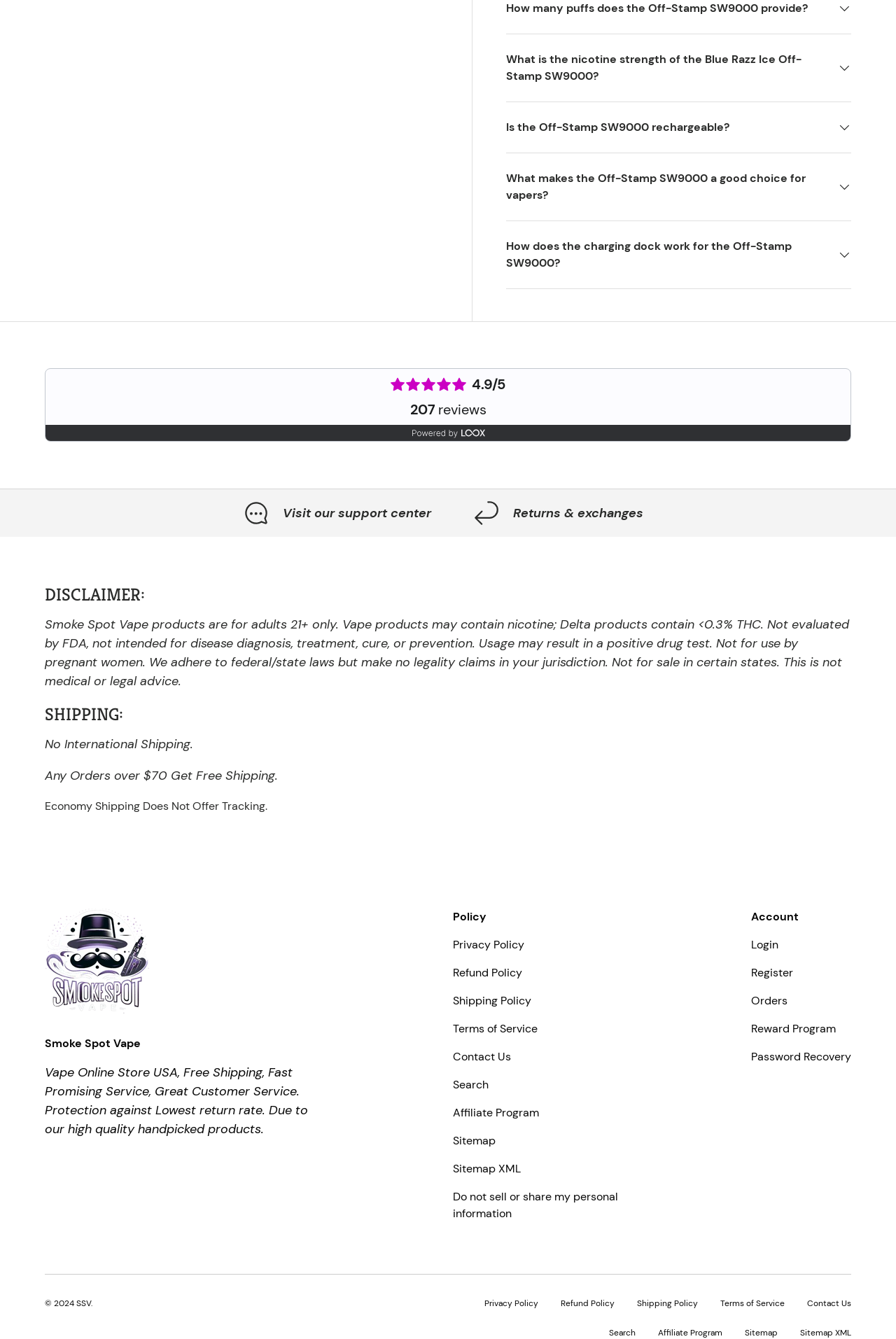Determine the bounding box coordinates of the clickable area required to perform the following instruction: "Read the disclaimer". The coordinates should be represented as four float numbers between 0 and 1: [left, top, right, bottom].

[0.05, 0.436, 0.95, 0.453]